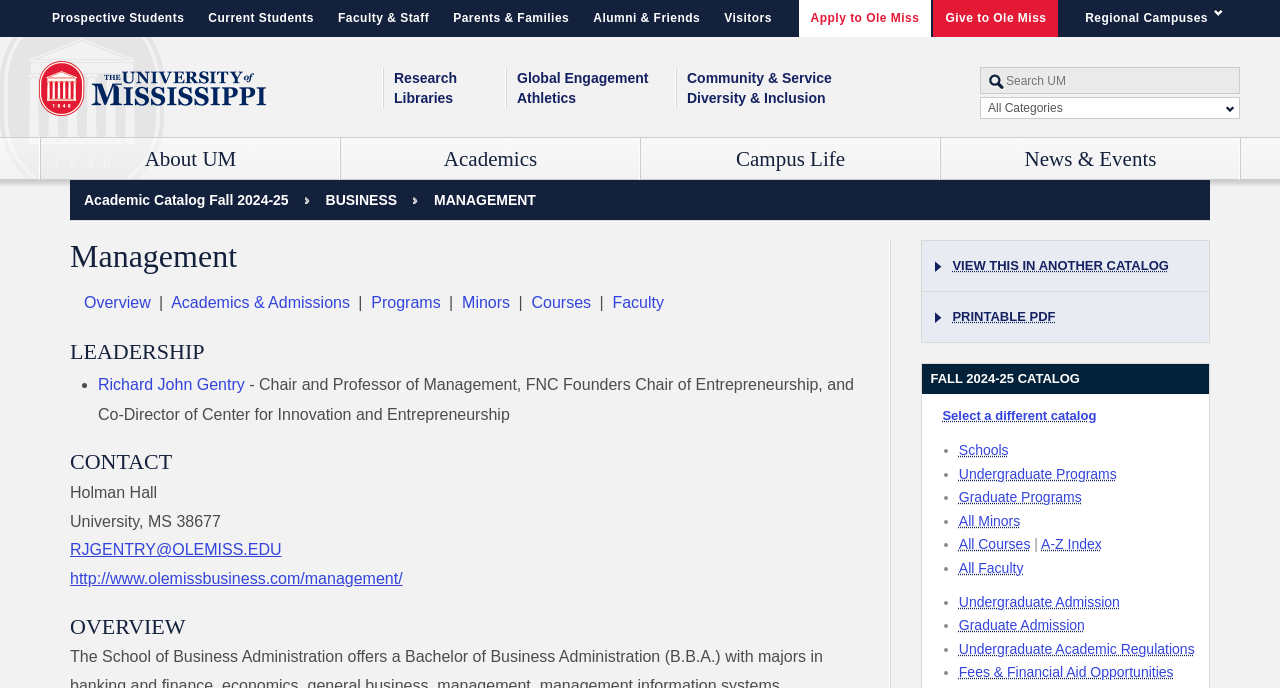Determine the bounding box coordinates for the HTML element described here: "Campus Life".

[0.501, 0.201, 0.734, 0.262]